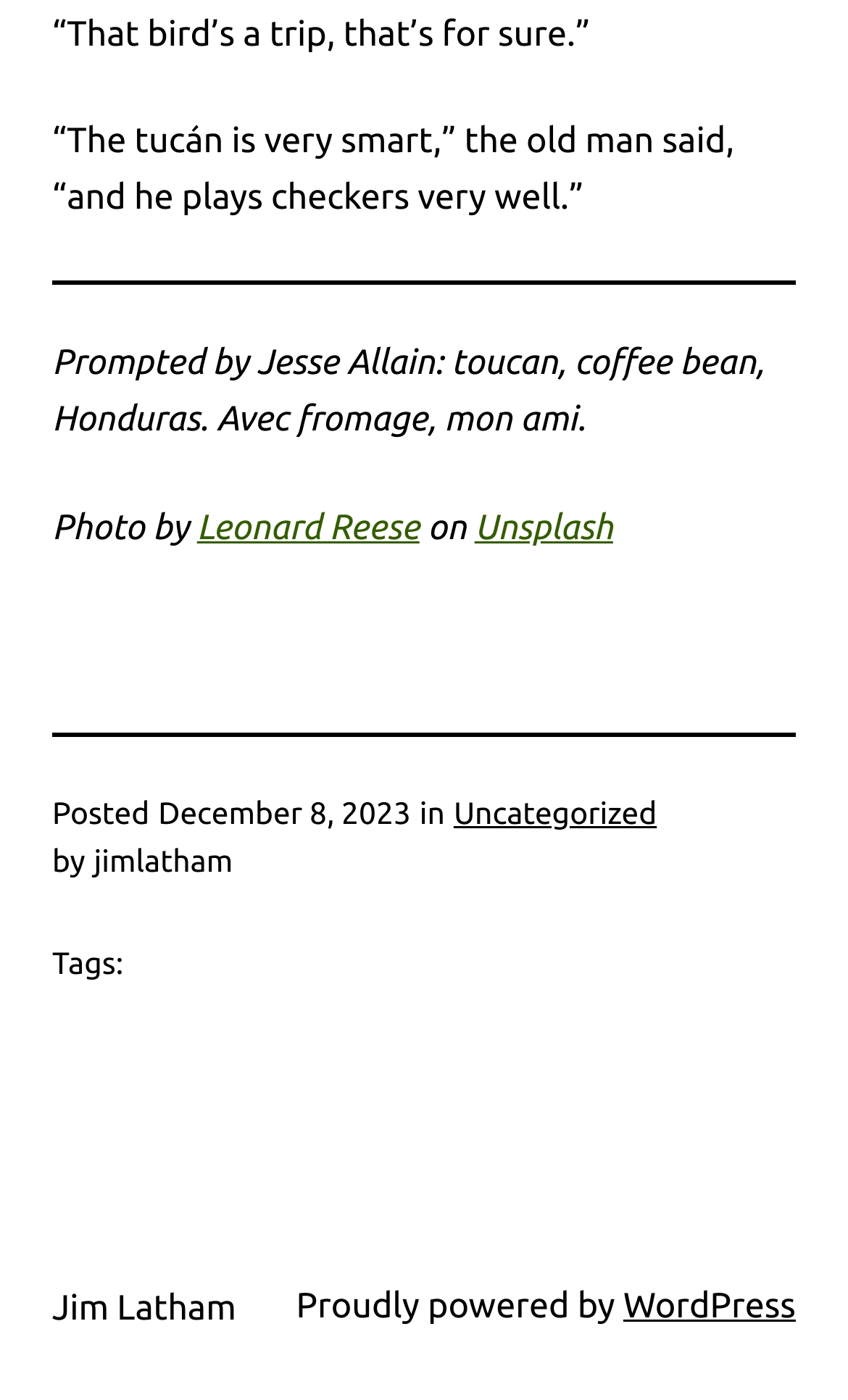What is the category of the post?
Please craft a detailed and exhaustive response to the question.

The link 'Uncategorized' is present on the webpage, indicating that the post is categorized under Uncategorized.